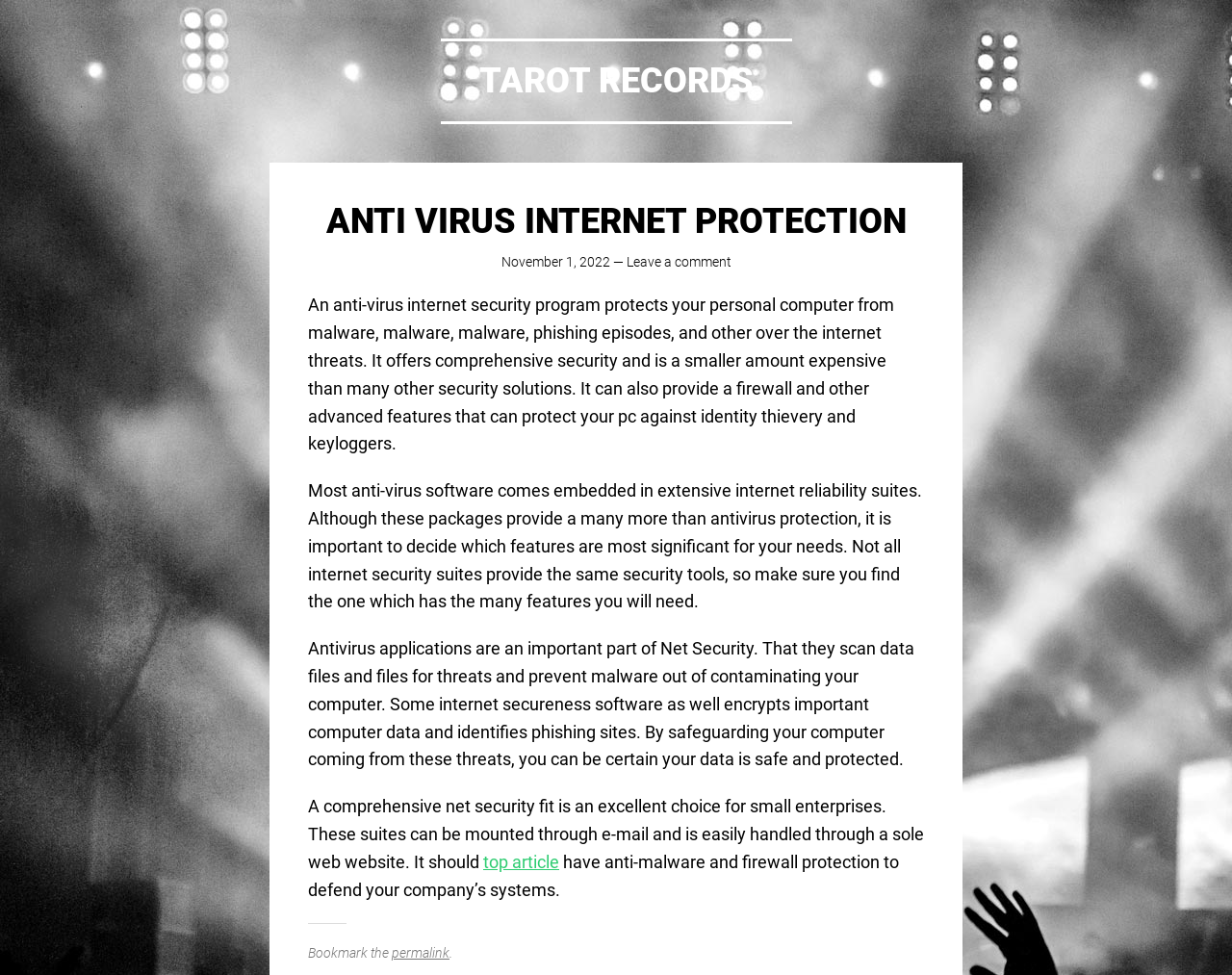Detail the various sections and features of the webpage.

The webpage is about anti-virus internet security programs, specifically discussing their importance and features. At the top, there is a heading "TAROT RECORDS" with a link to the same name. Below it, there is a header "ANTI VIRUS INTERNET PROTECTION" with a link to the date "November 1, 2022" and another link to "Leave a comment" on the right side.

The main content of the webpage is divided into four paragraphs. The first paragraph explains the benefits of an anti-virus internet security program, which protects personal computers from malware, phishing, and other online threats. The second paragraph discusses the importance of choosing the right internet security suite that meets specific needs. The third paragraph highlights the role of antivirus applications in net security, scanning files and preventing malware contamination. The fourth paragraph recommends a comprehensive net security suite for small businesses, which can be easily managed through a single web site.

At the bottom of the page, there is a footer section with a link to the "permalink" and a static text "Bookmark the". On the top-right side, there is a link to the "top article". Overall, the webpage provides informative content about anti-virus internet security programs and their features.